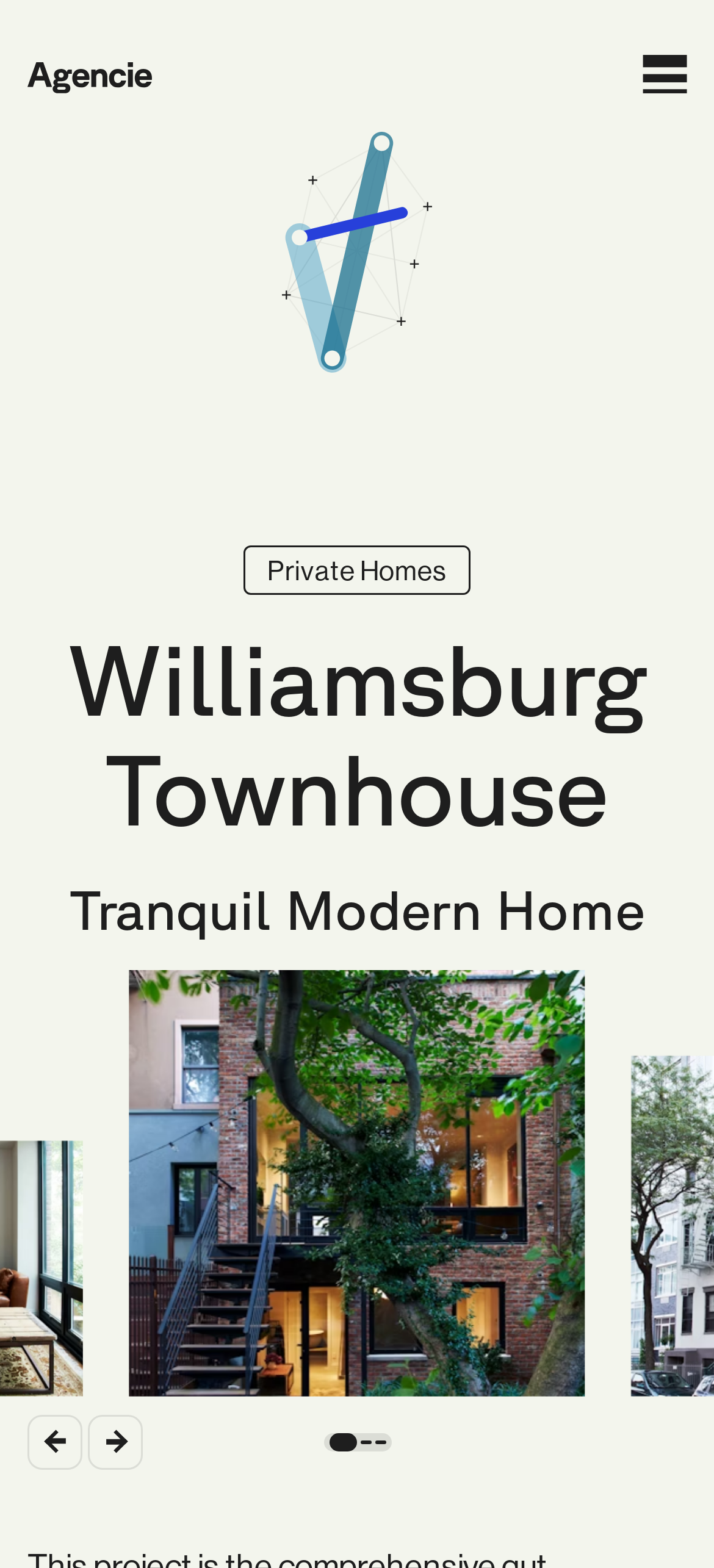Please analyze the image and provide a thorough answer to the question:
What is the theme of the home?

The theme of the home can be found in the static text element with the text 'Tranquil Modern Home' located below the heading element.